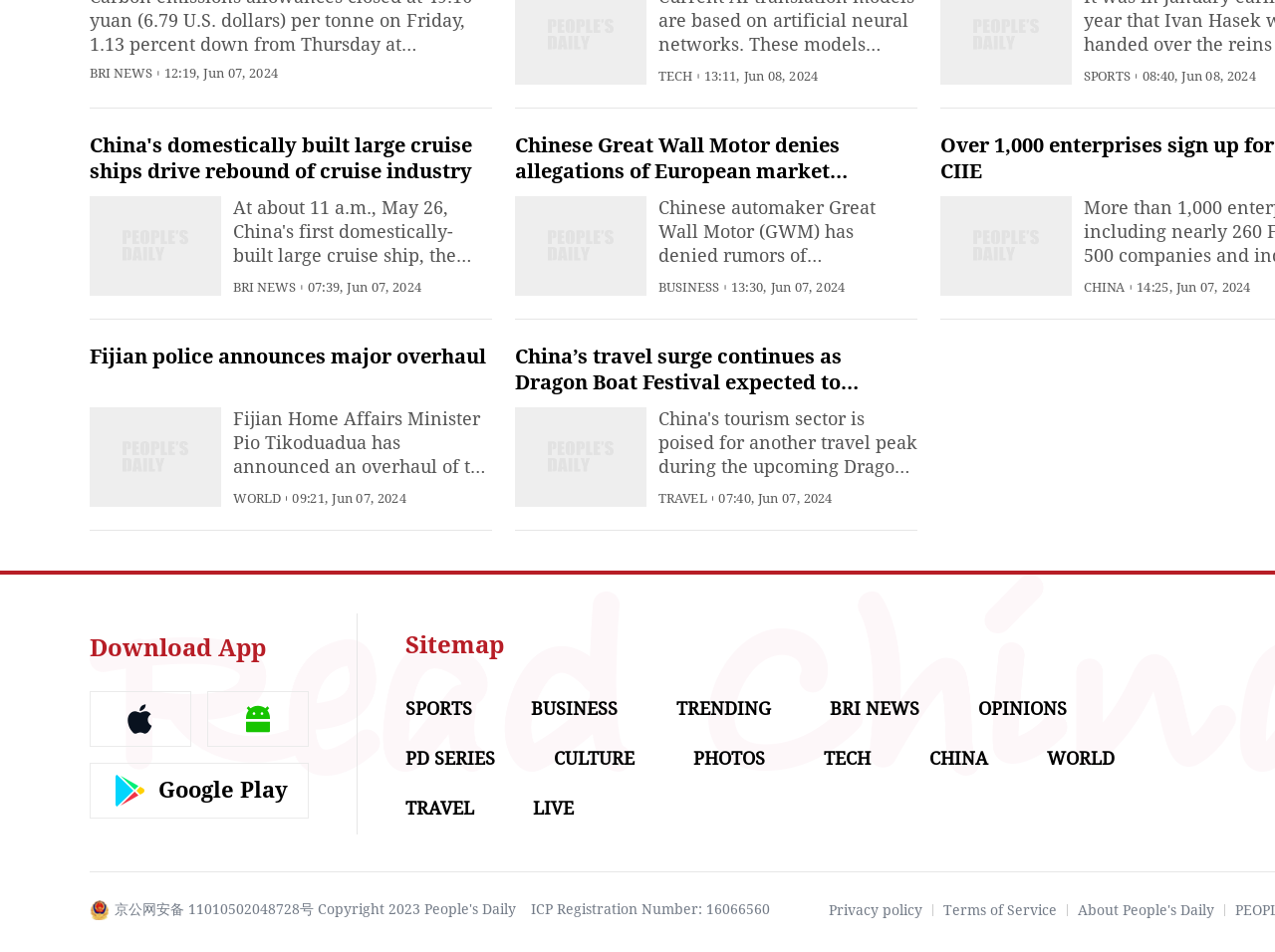Identify the bounding box coordinates for the element that needs to be clicked to fulfill this instruction: "Download App". Provide the coordinates in the format of four float numbers between 0 and 1: [left, top, right, bottom].

[0.07, 0.666, 0.209, 0.695]